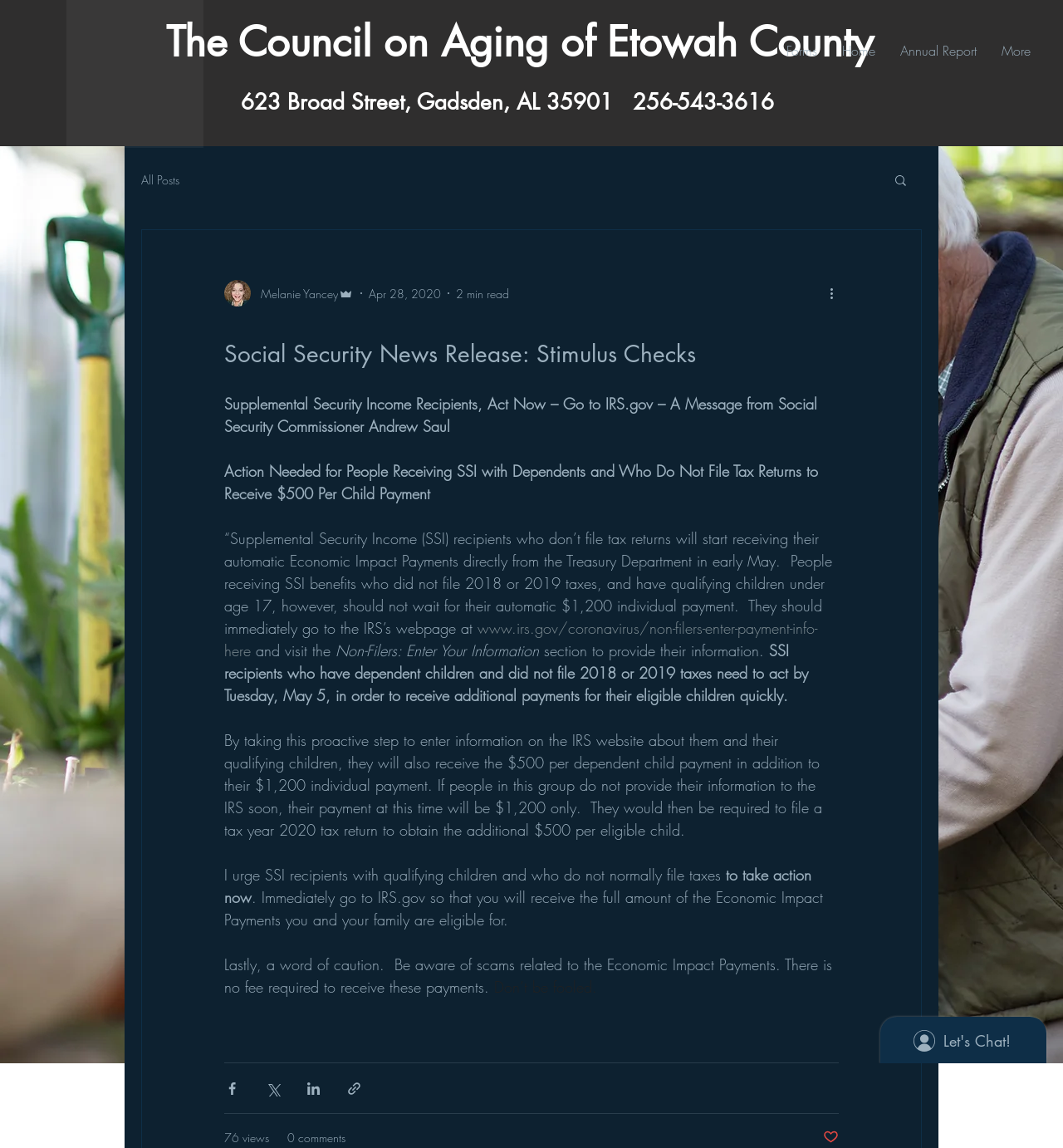Provide a single word or phrase answer to the question: 
Who is the author of the article?

Melanie Yancey